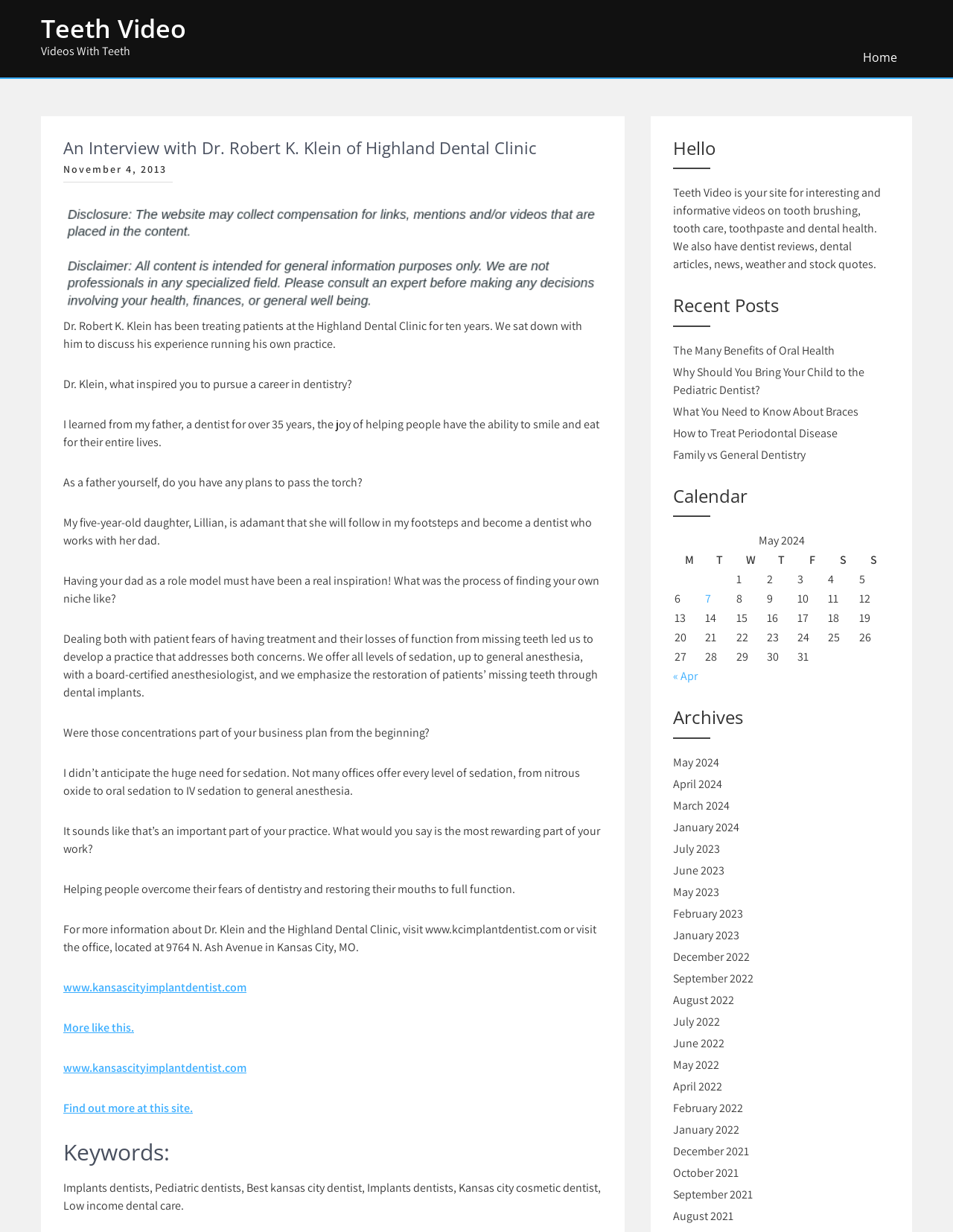Determine the bounding box coordinates (top-left x, top-left y, bottom-right x, bottom-right y) of the UI element described in the following text: Что такое трезвение

None